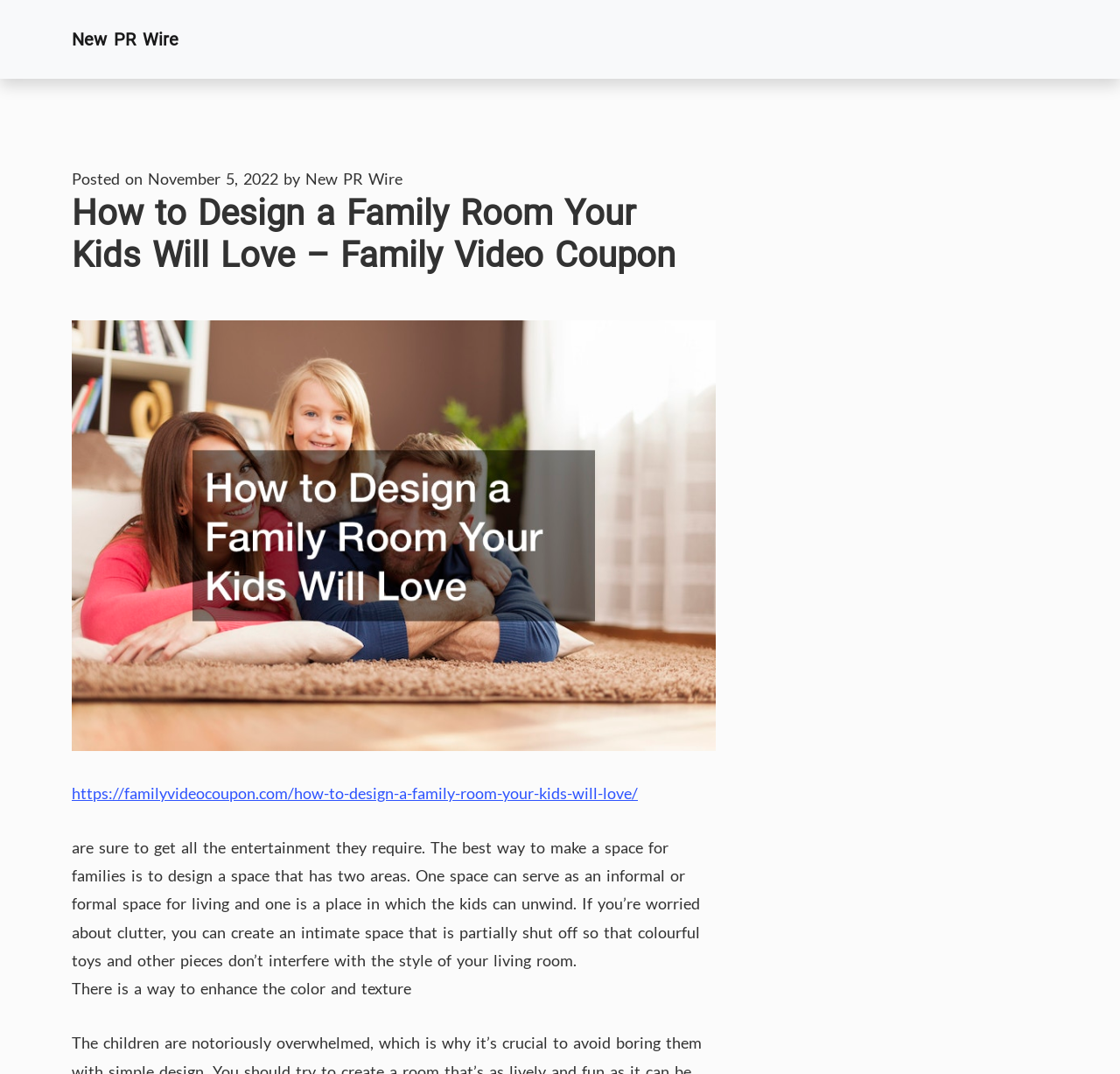How many areas can a family room be divided into?
Give a one-word or short-phrase answer derived from the screenshot.

Two